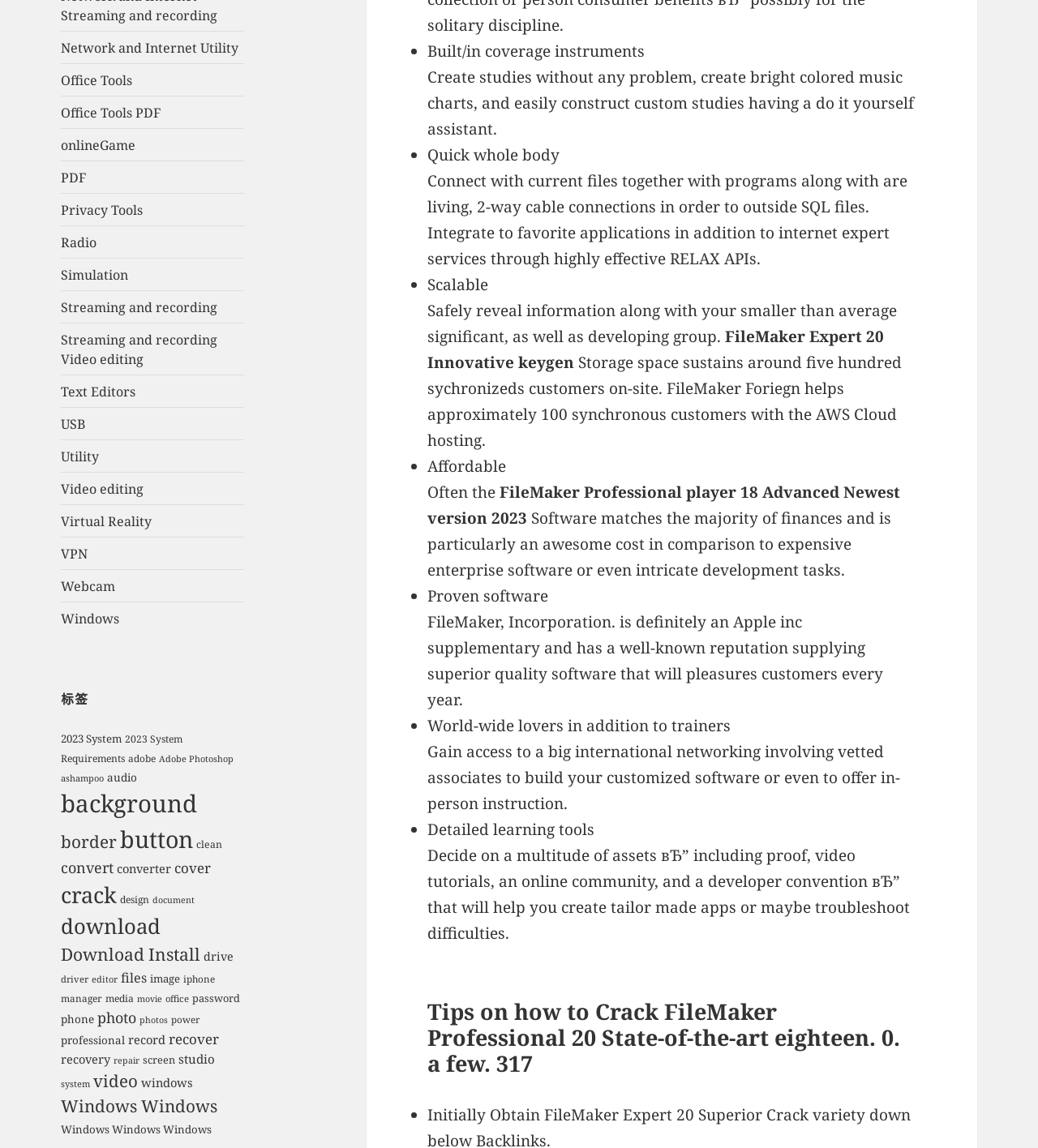What is the category of 'Network and Internet Utility'?
Using the image, answer in one word or phrase.

Link